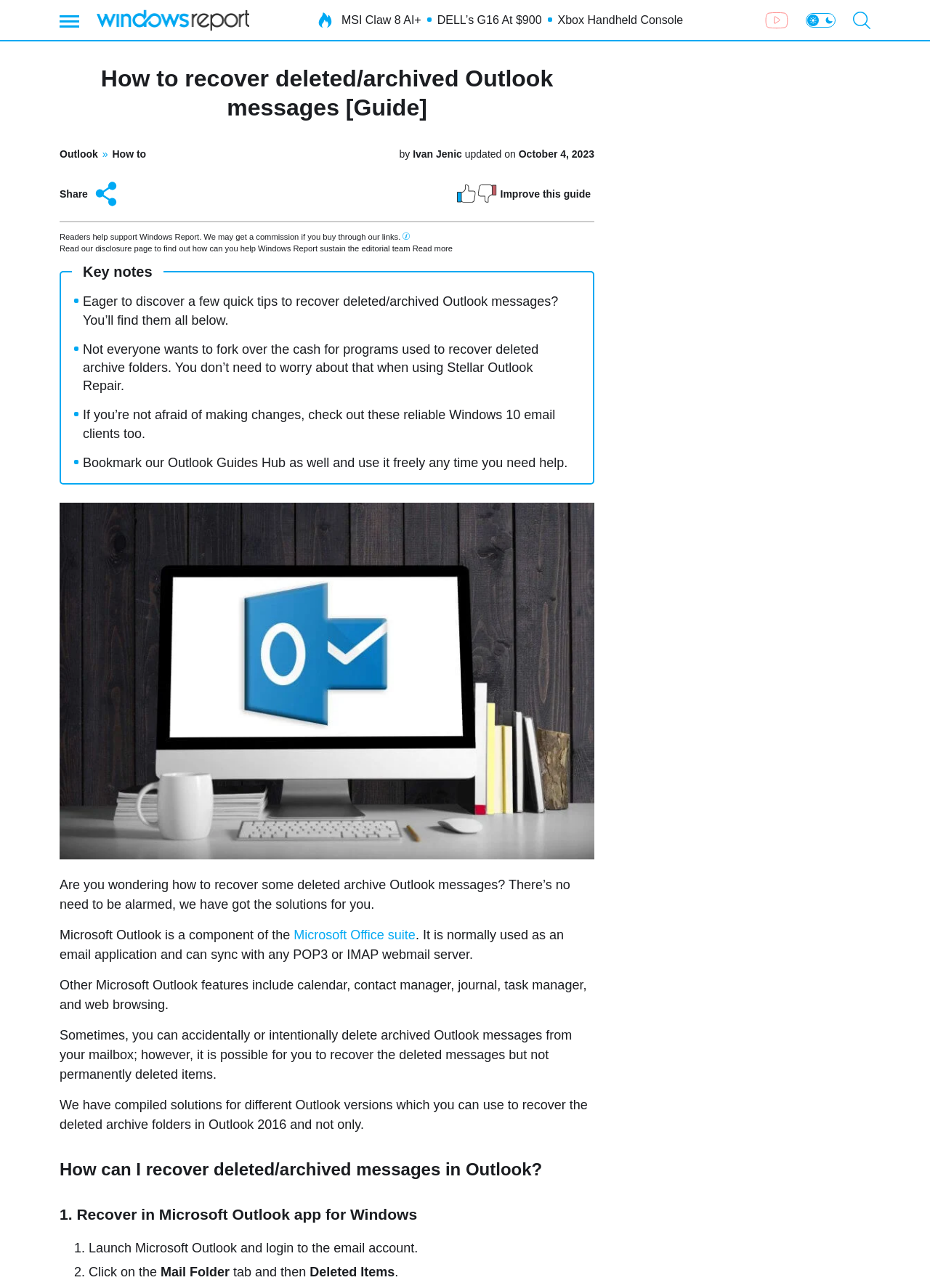Can you determine the bounding box coordinates of the area that needs to be clicked to fulfill the following instruction: "Search for something"?

[0.917, 0.009, 0.936, 0.022]